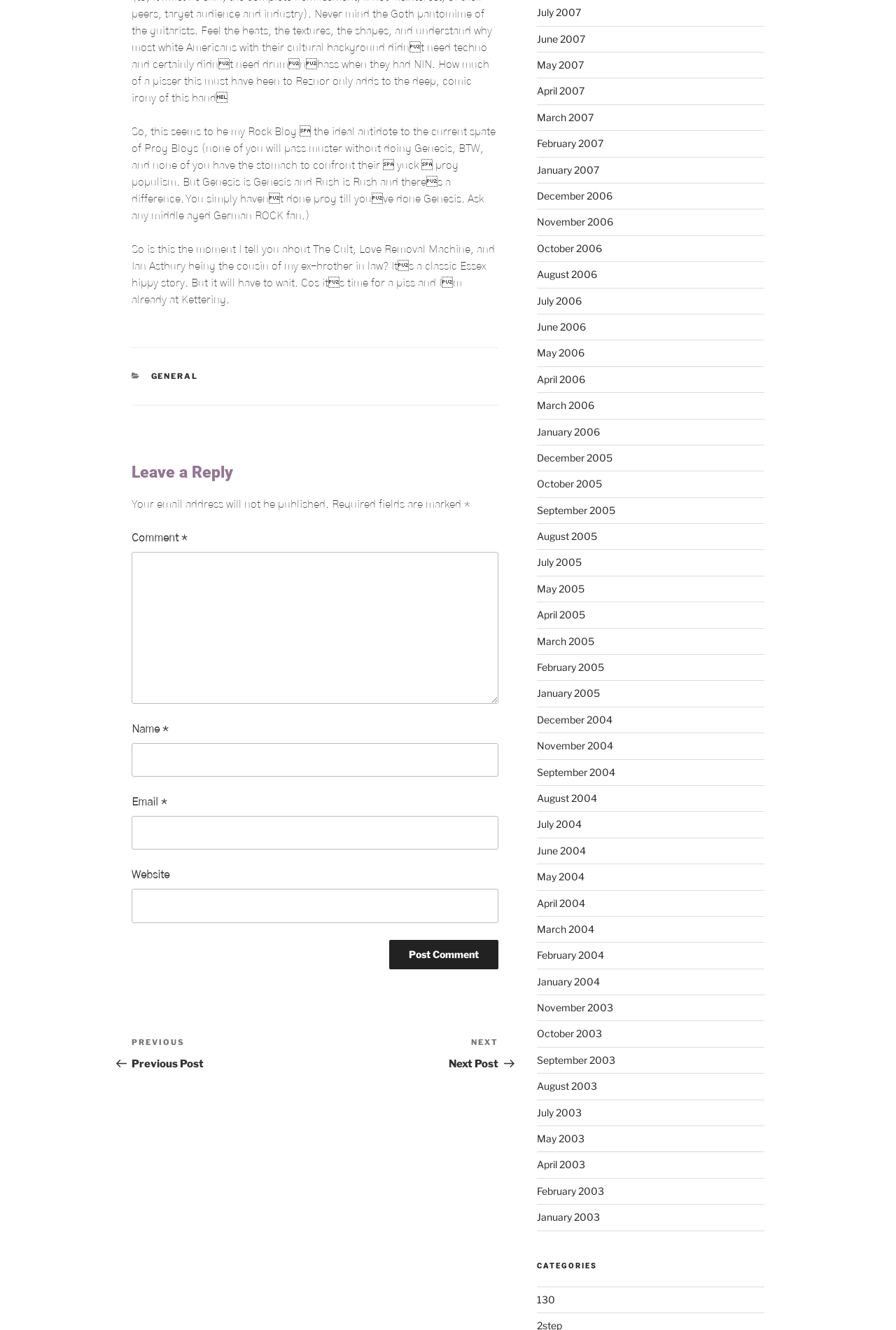Based on the image, give a detailed response to the question: What is the category section for?

The category section is provided to categorize posts, as it contains a list of categories, and the number of posts in each category, indicated by the number '130'.